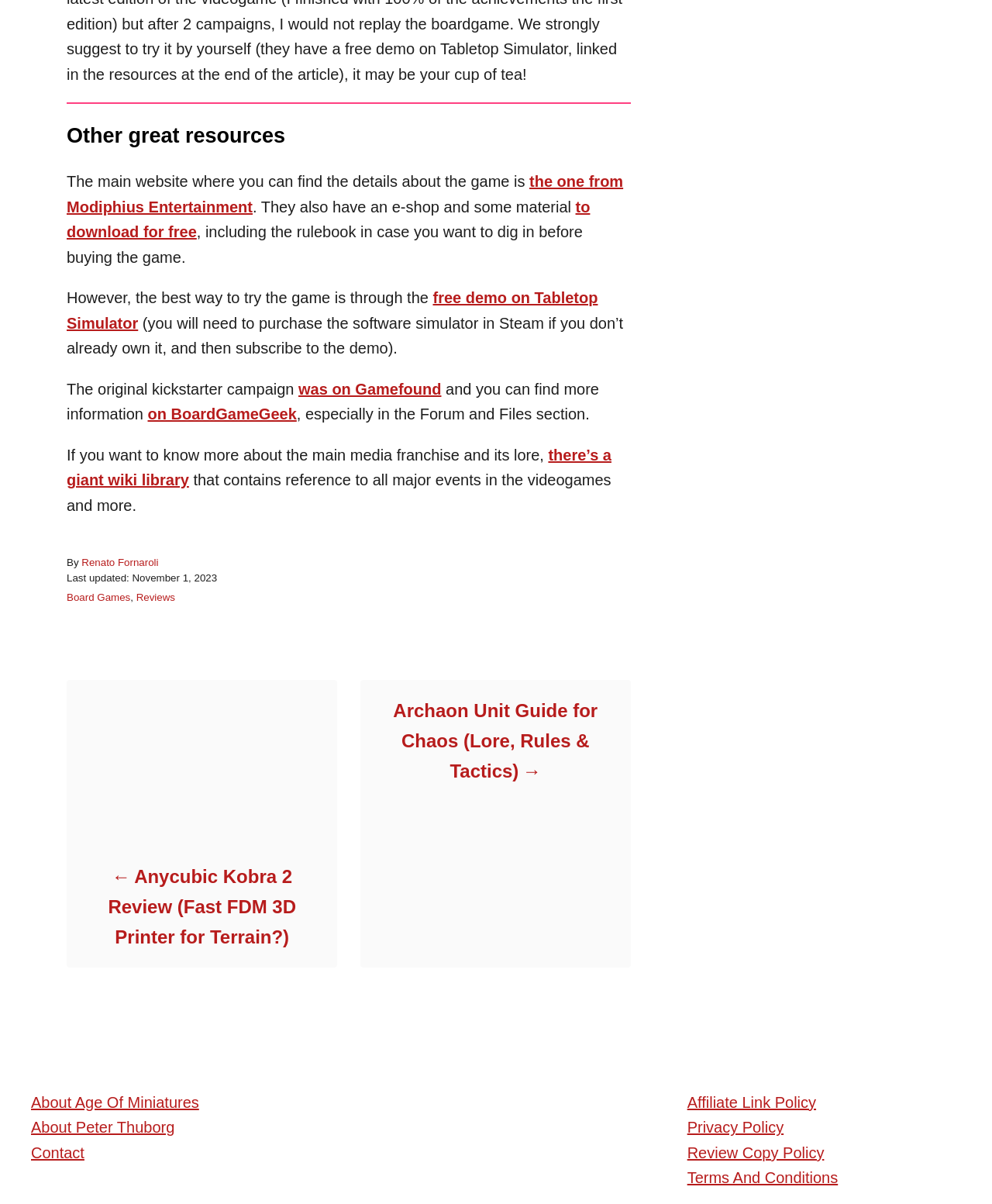Based on the visual content of the image, answer the question thoroughly: What is the purpose of the free demo on Tabletop Simulator?

The text states that the best way to try the game is through the free demo on Tabletop Simulator, which suggests that the demo is intended to allow users to try out the game before purchasing it.